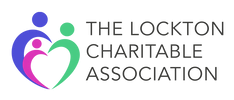What colors are used in the logo?
Please respond to the question thoroughly and include all relevant details.

The logo's vibrant colors include shades of blue, pink, and green, which symbolize community, care, and support, and are used to represent the organization's commitment to charitable activities and community engagement.